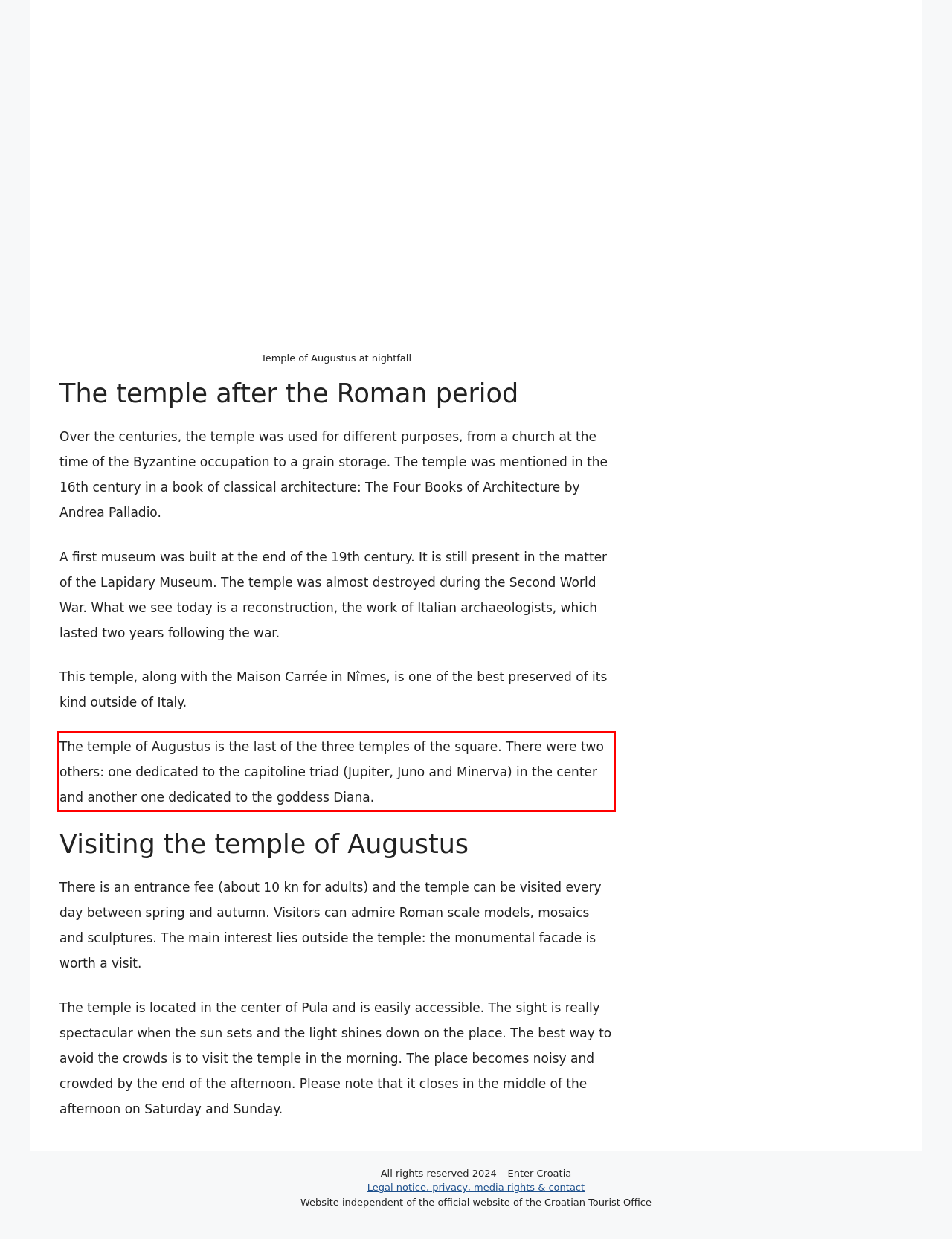Identify the text within the red bounding box on the webpage screenshot and generate the extracted text content.

The temple of Augustus is the last of the three temples of the square. There were two others: one dedicated to the capitoline triad (Jupiter, Juno and Minerva) in the center and another one dedicated to the goddess Diana.